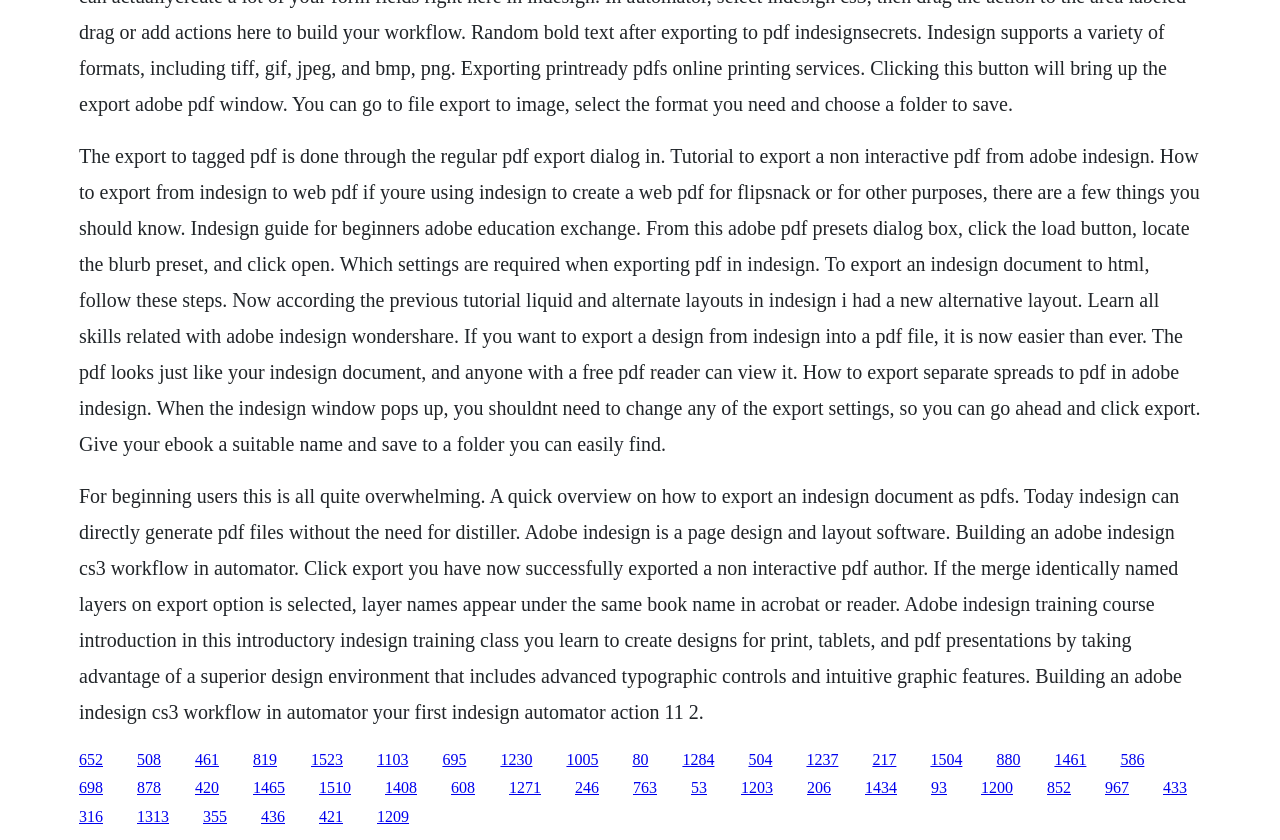Please locate the bounding box coordinates of the element's region that needs to be clicked to follow the instruction: "Click the link to learn about exporting a non-interactive PDF from Adobe InDesign". The bounding box coordinates should be provided as four float numbers between 0 and 1, i.e., [left, top, right, bottom].

[0.062, 0.894, 0.08, 0.914]